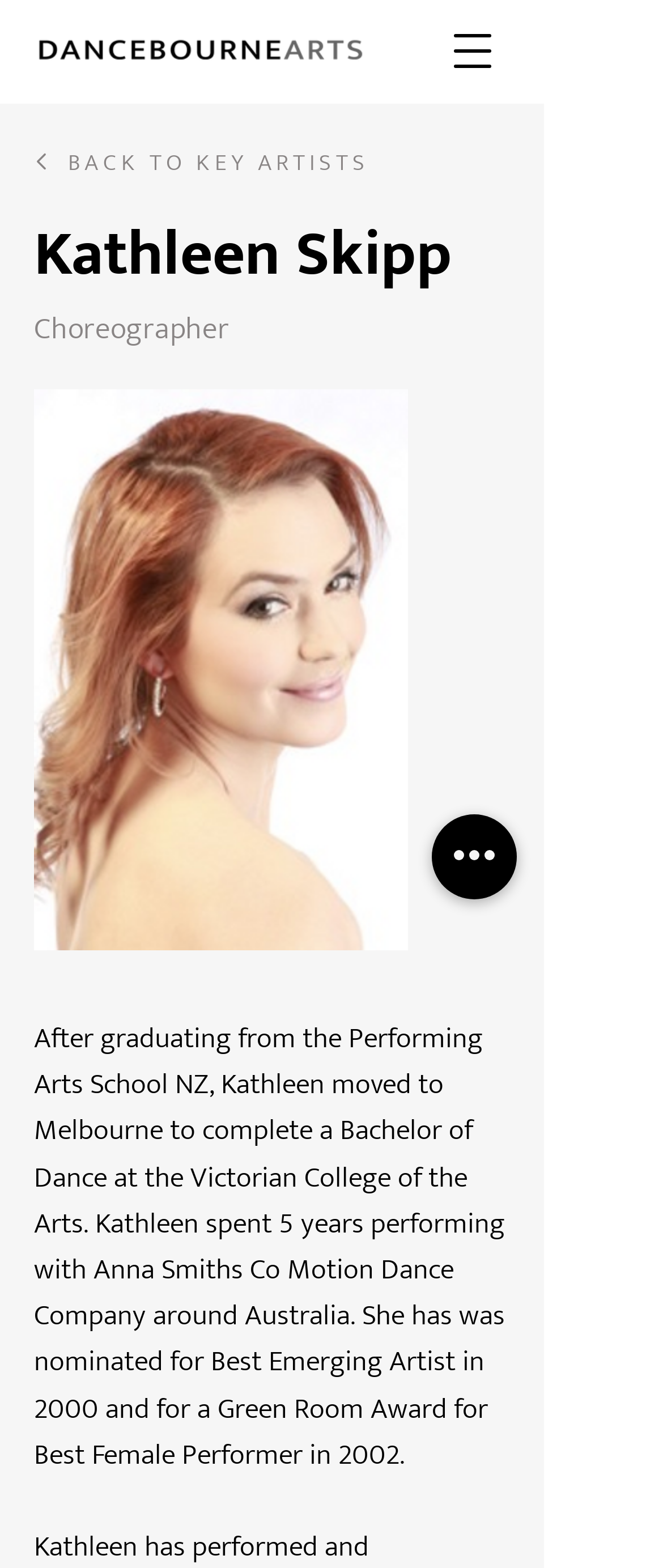Give a one-word or short phrase answer to the question: 
What is the name of the college Kathleen attended in Melbourne?

Victorian College of the Arts